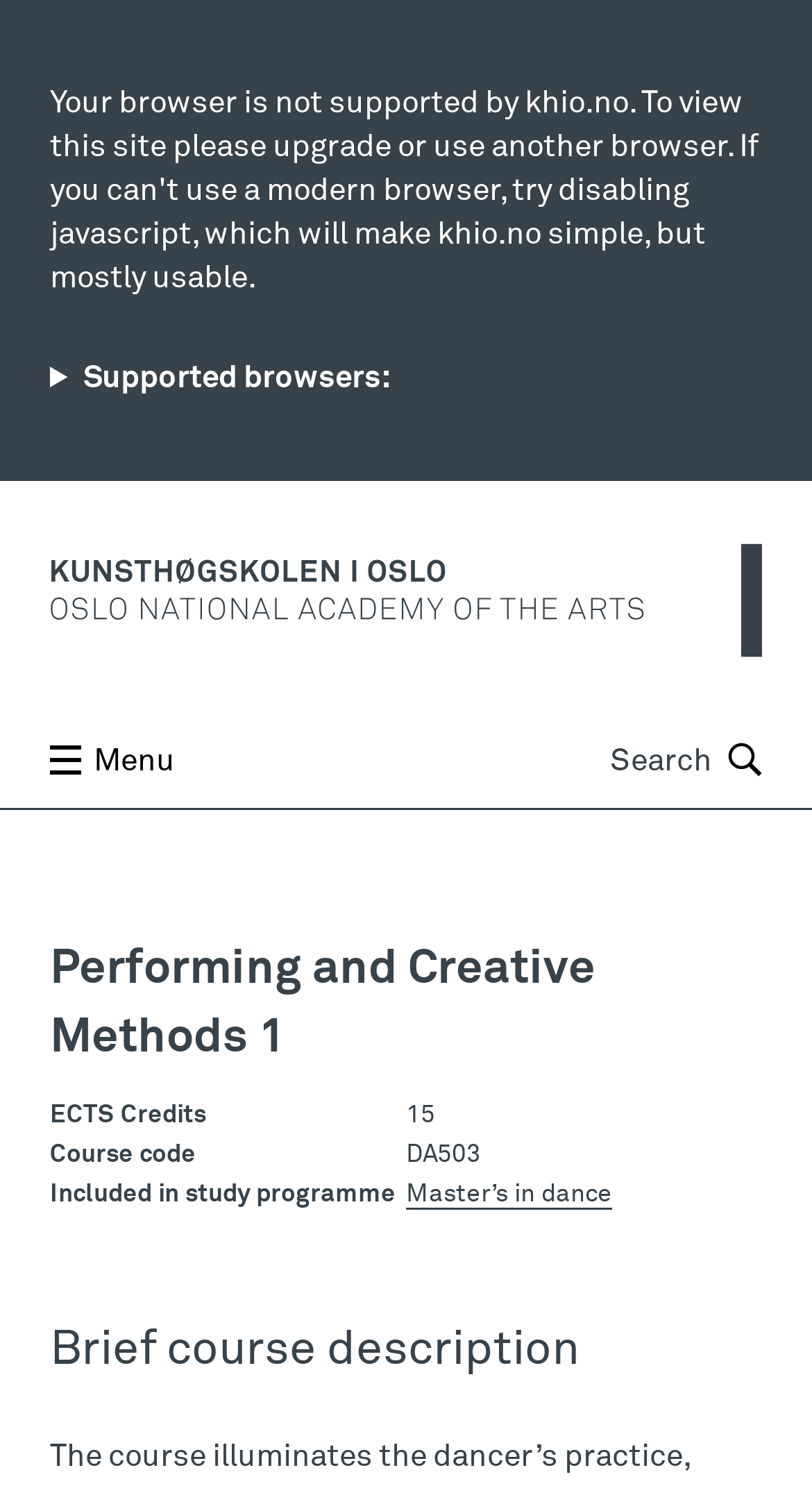Produce an elaborate caption capturing the essence of the webpage.

The webpage is about "Performing and Creative Methods 1" at the Oslo National Academy of the Arts. At the top-left corner, there is a secondary logo of the academy, accompanied by a disclosure triangle with the text "Supported browsers:". Below the logo, there is a menu button and a search box with a search button that has a magnifying glass icon.

The main content of the page is divided into two sections. The first section has a heading "Performing and Creative Methods 1" and is followed by a description list that provides details about the course. The list includes four items: "ECTS Credits" with a value of 15, "Course code" with a value of "DA503", "Included in study programme" with a link to "Master’s in dance", and another item without a label.

The second section has a heading "Brief course description" and is located below the description list. The content of this section is not specified in the accessibility tree, but it likely provides a brief overview of the course.

Overall, the webpage has a simple and organized layout, with clear headings and concise text that provides information about the course.